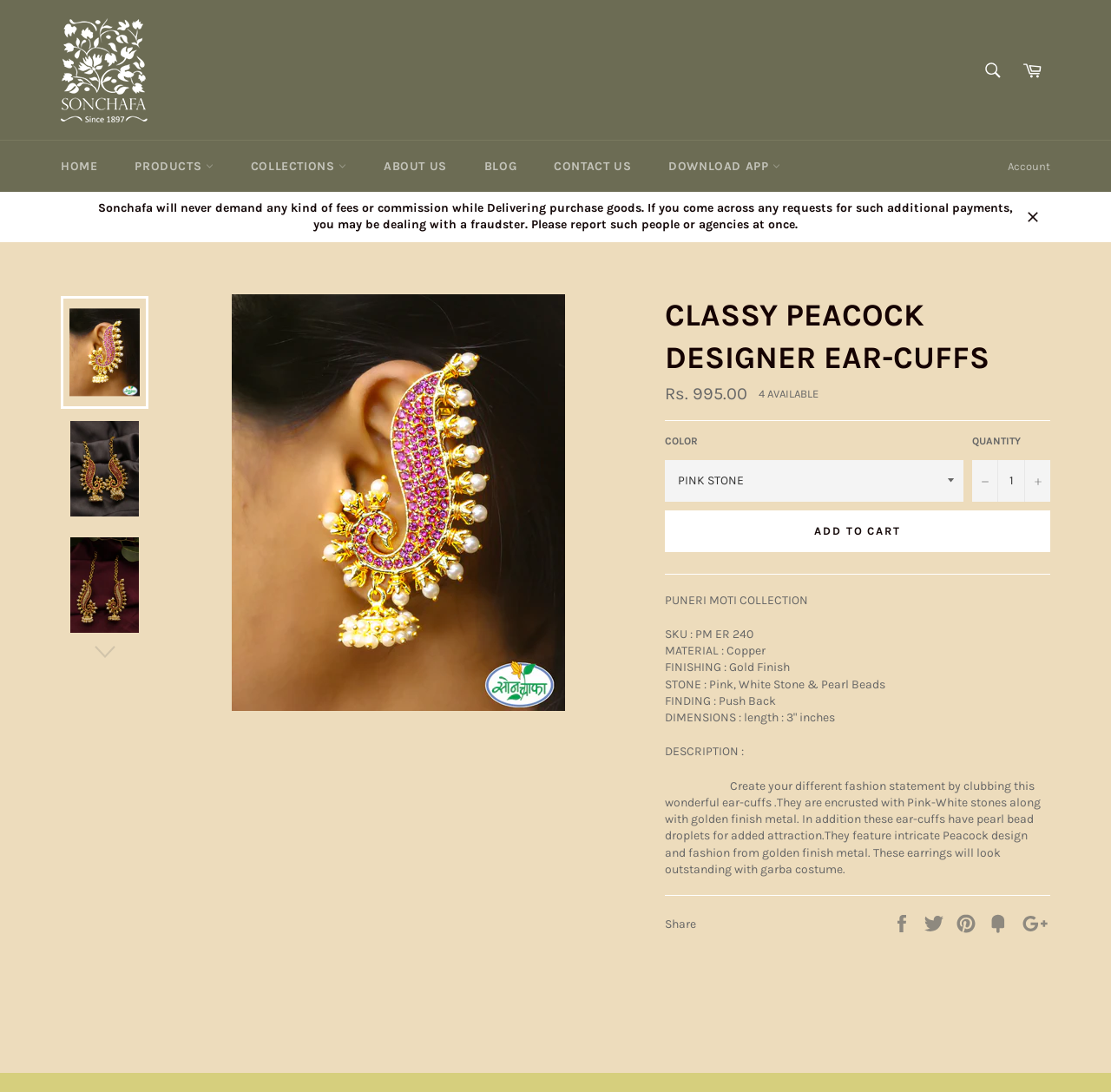Find the bounding box coordinates for the area that should be clicked to accomplish the instruction: "Search for products".

[0.877, 0.047, 0.91, 0.081]